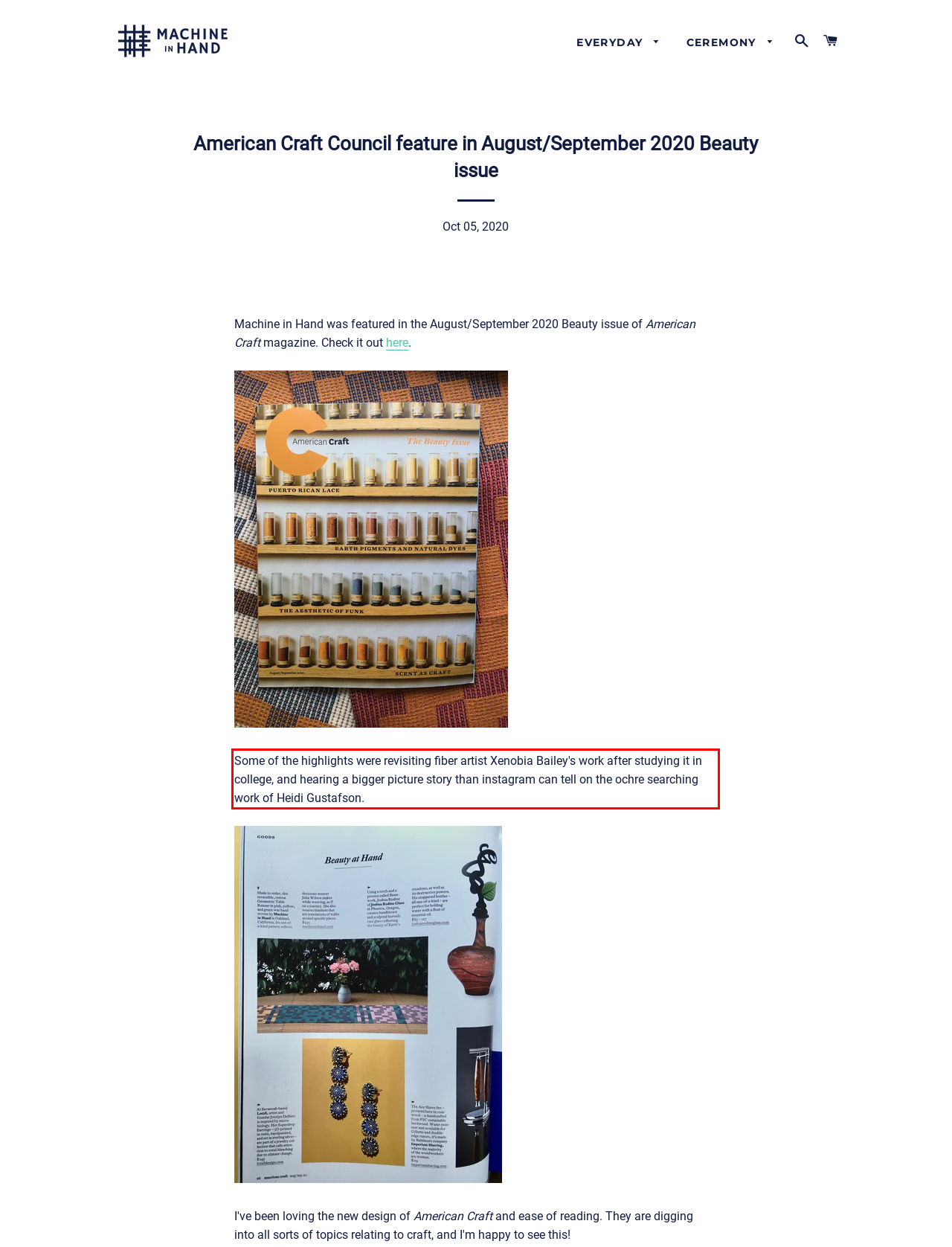You have a screenshot of a webpage where a UI element is enclosed in a red rectangle. Perform OCR to capture the text inside this red rectangle.

Some of the highlights were revisiting fiber artist Xenobia Bailey's work after studying it in college, and hearing a bigger picture story than instagram can tell on the ochre searching work of Heidi Gustafson.